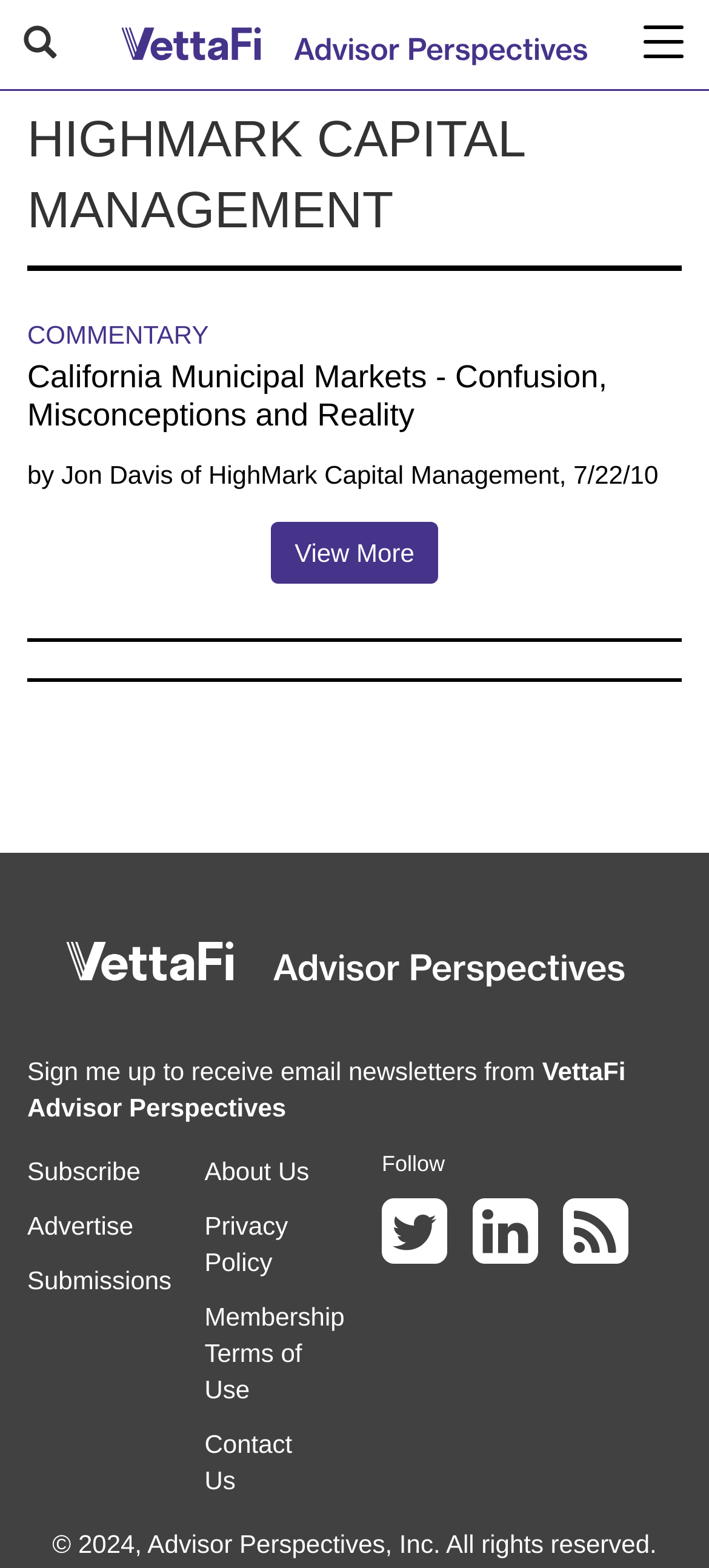Please identify the bounding box coordinates of the element that needs to be clicked to perform the following instruction: "Follow on social media".

[0.538, 0.788, 0.666, 0.806]